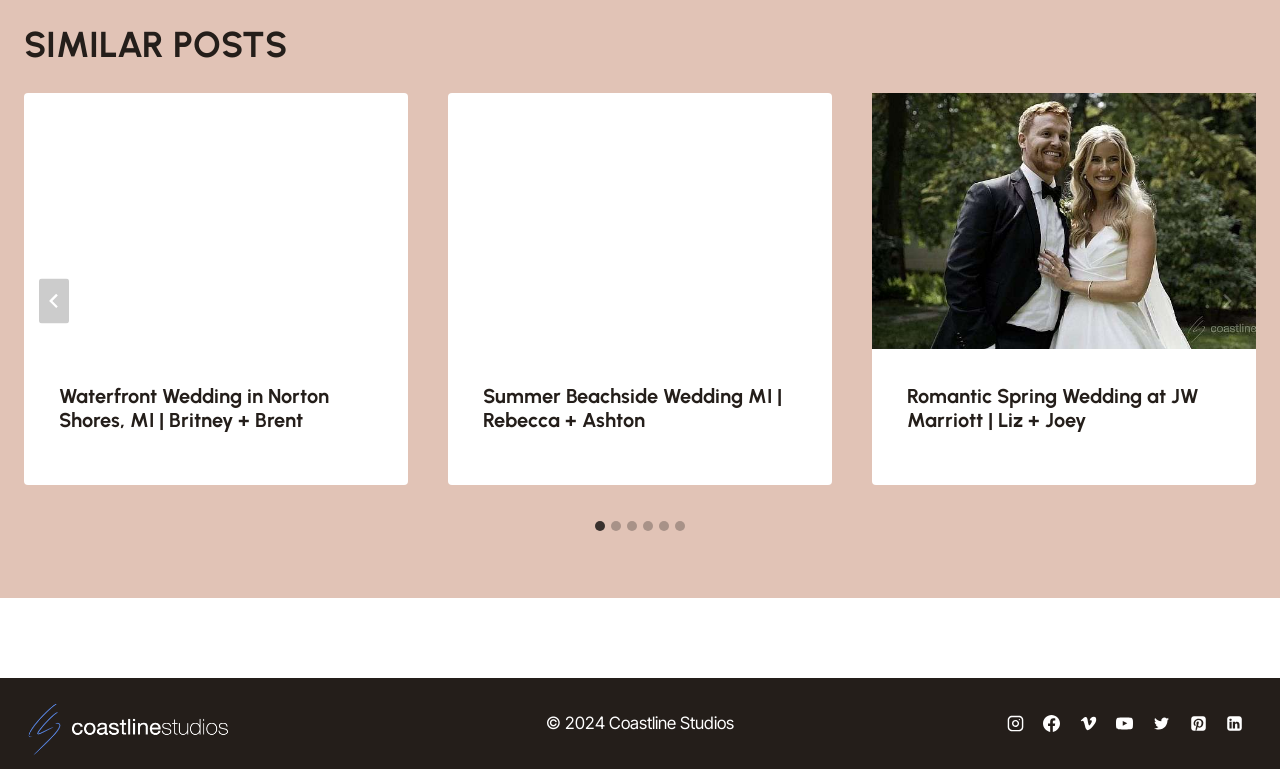Carefully examine the image and provide an in-depth answer to the question: What is the text of the copyright notice?

I found the copyright notice at the bottom of the page, which says '© 2024 Coastline Studios'.